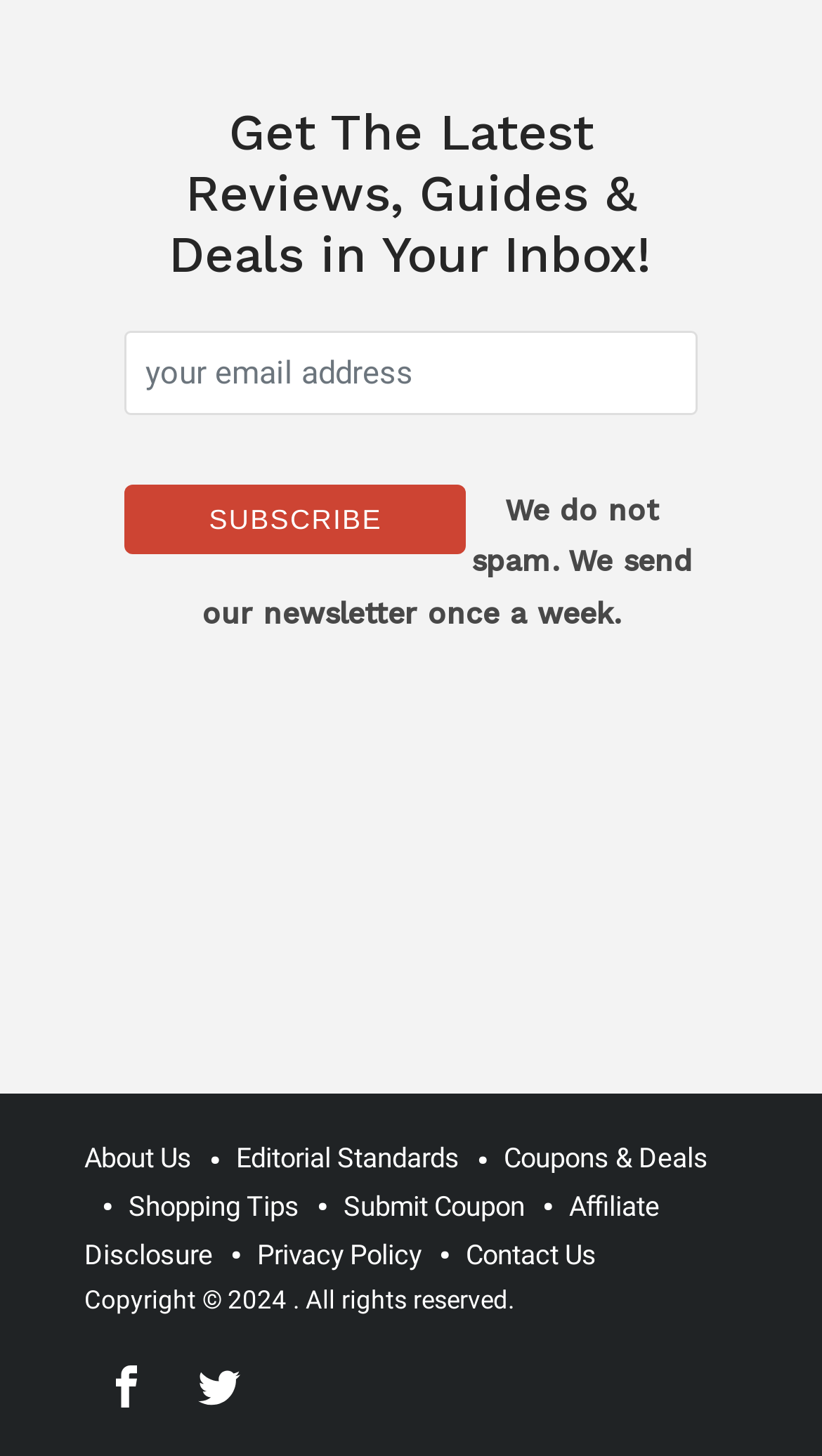Provide the bounding box coordinates for the specified HTML element described in this description: "name="email" placeholder="your email address"". The coordinates should be four float numbers ranging from 0 to 1, in the format [left, top, right, bottom].

[0.152, 0.227, 0.848, 0.285]